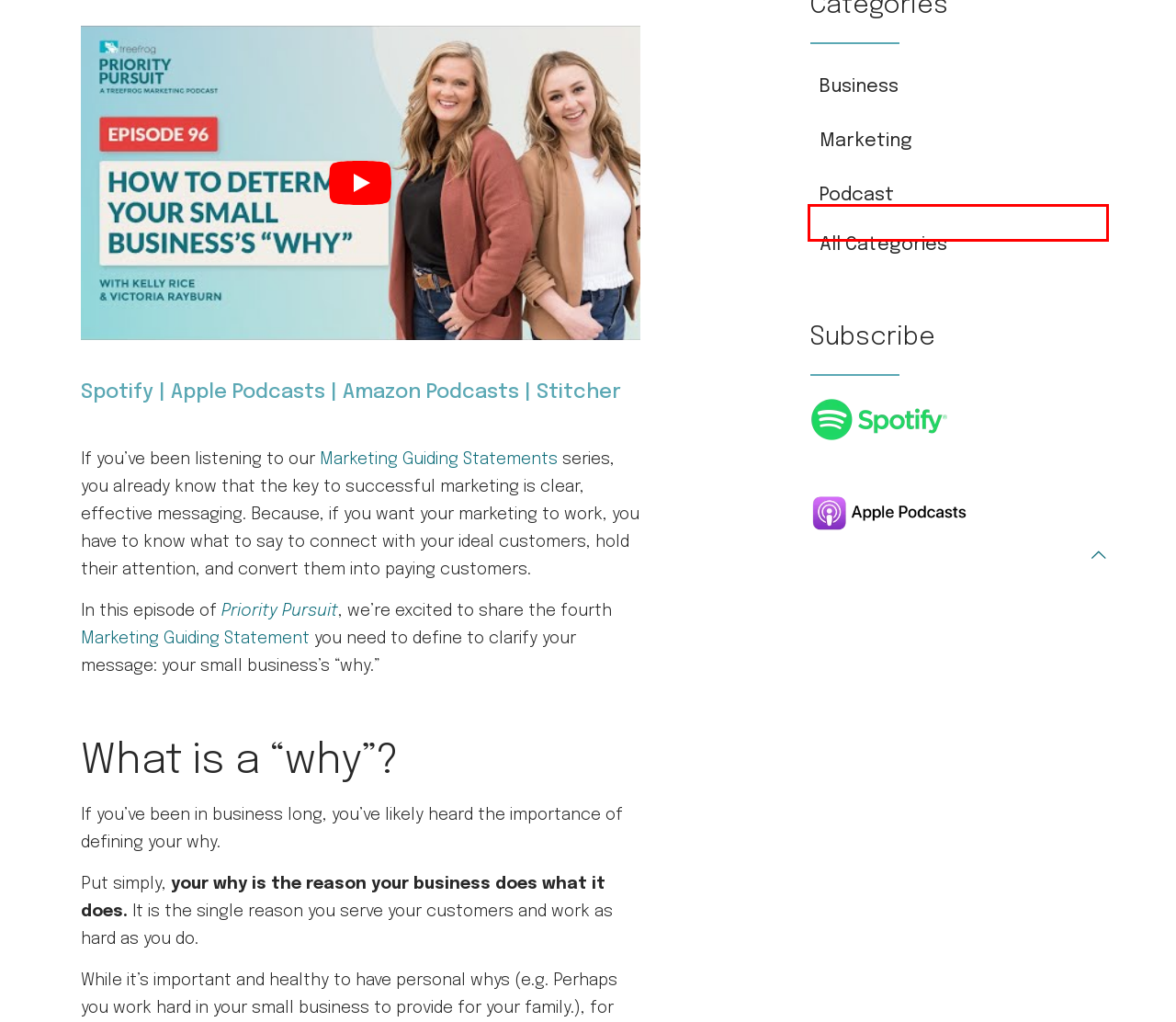Using the screenshot of a webpage with a red bounding box, pick the webpage description that most accurately represents the new webpage after the element inside the red box is clicked. Here are the candidates:
A. How to Write Your Marketing Guiding Statements | Treefrog Marketing
B. Flywheel & Digital Marketing Archives - Small Business Marketing Agency | Treefrog Marketing
C. Design Archives - Small Business Marketing Agency | Treefrog Marketing
D. Social Media Archives - Small Business Marketing Agency | Treefrog Marketing
E. Email Marketing Archives - Small Business Marketing Agency | Treefrog Marketing
F. SEO & Website Archives - Small Business Marketing Agency | Treefrog Marketing
G. Content Marketing Archives - Small Business Marketing Agency | Treefrog Marketing
H. Client Experience Archives - Small Business Marketing Agency | Treefrog Marketing

G